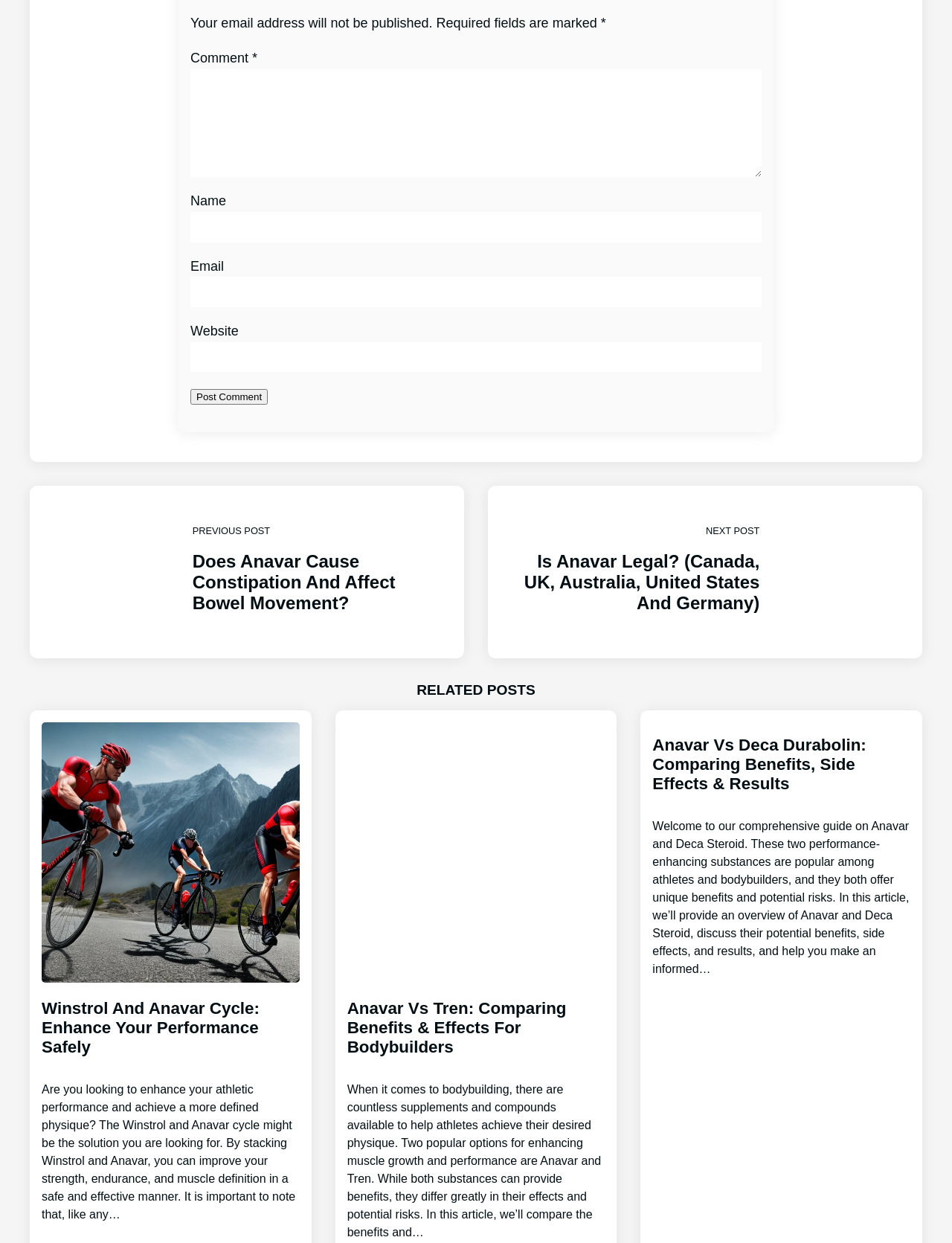Identify the bounding box coordinates of the element to click to follow this instruction: 'Read the next post'. Ensure the coordinates are four float values between 0 and 1, provided as [left, top, right, bottom].

[0.512, 0.391, 0.969, 0.529]